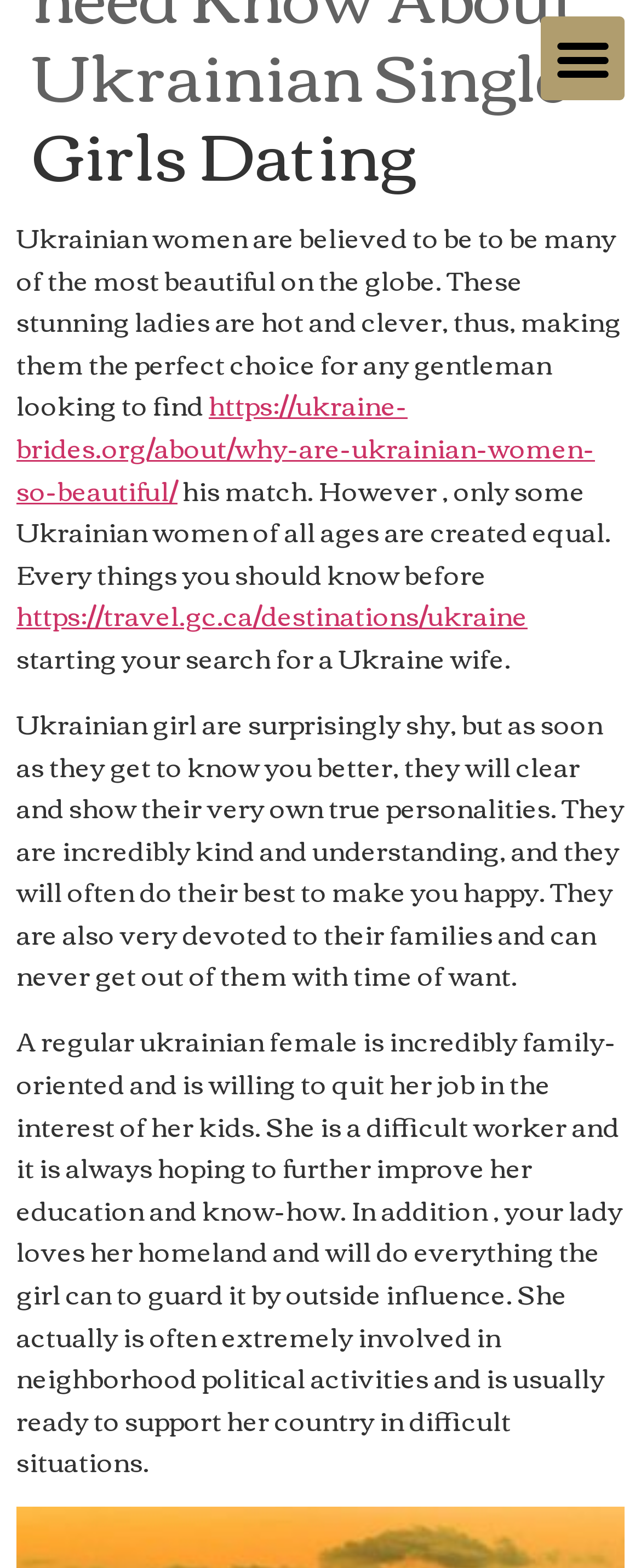What is the main topic of this webpage?
Relying on the image, give a concise answer in one word or a brief phrase.

Ukrainian single girls dating